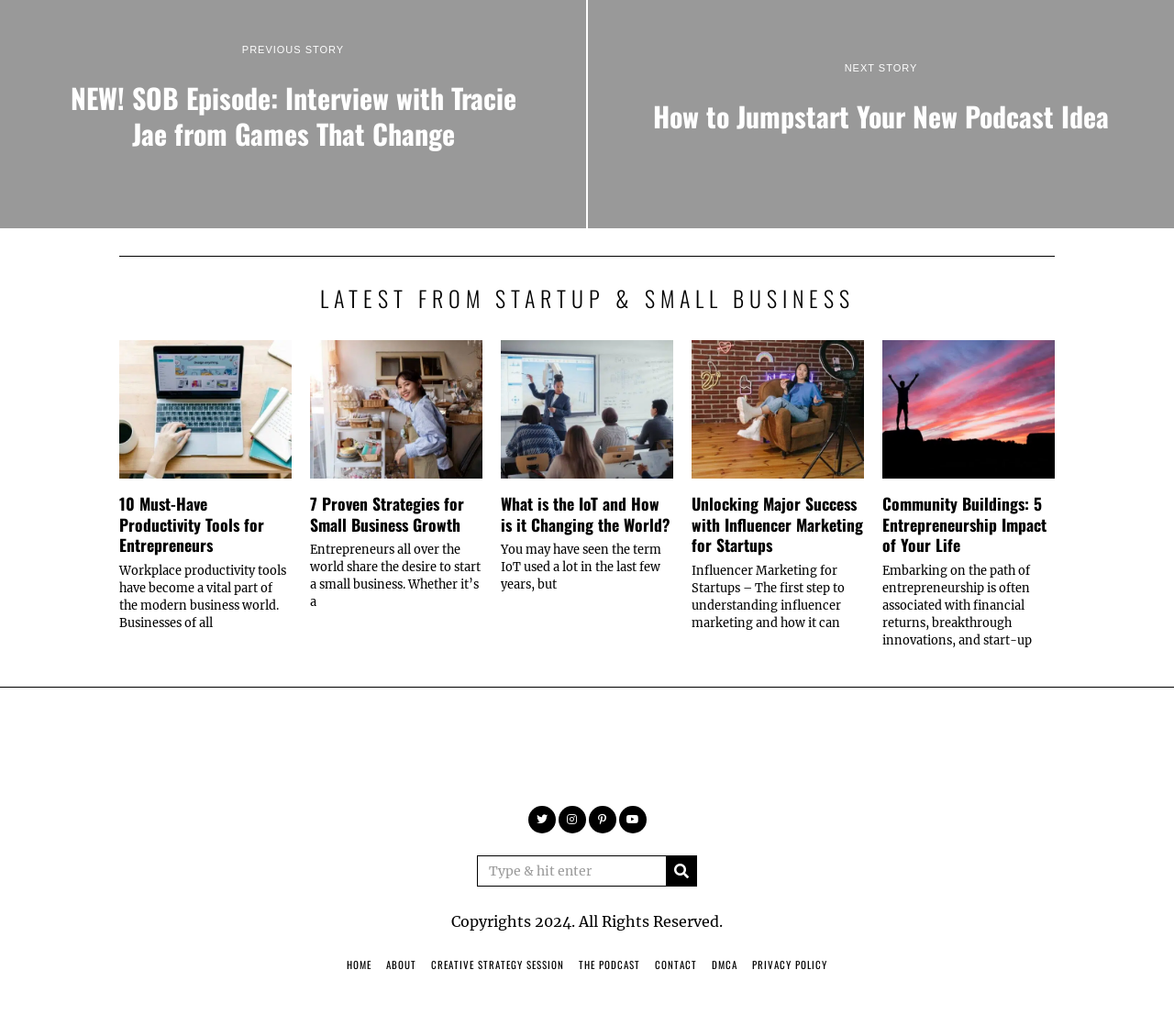How many articles are listed on this webpage?
Refer to the screenshot and answer in one word or phrase.

4